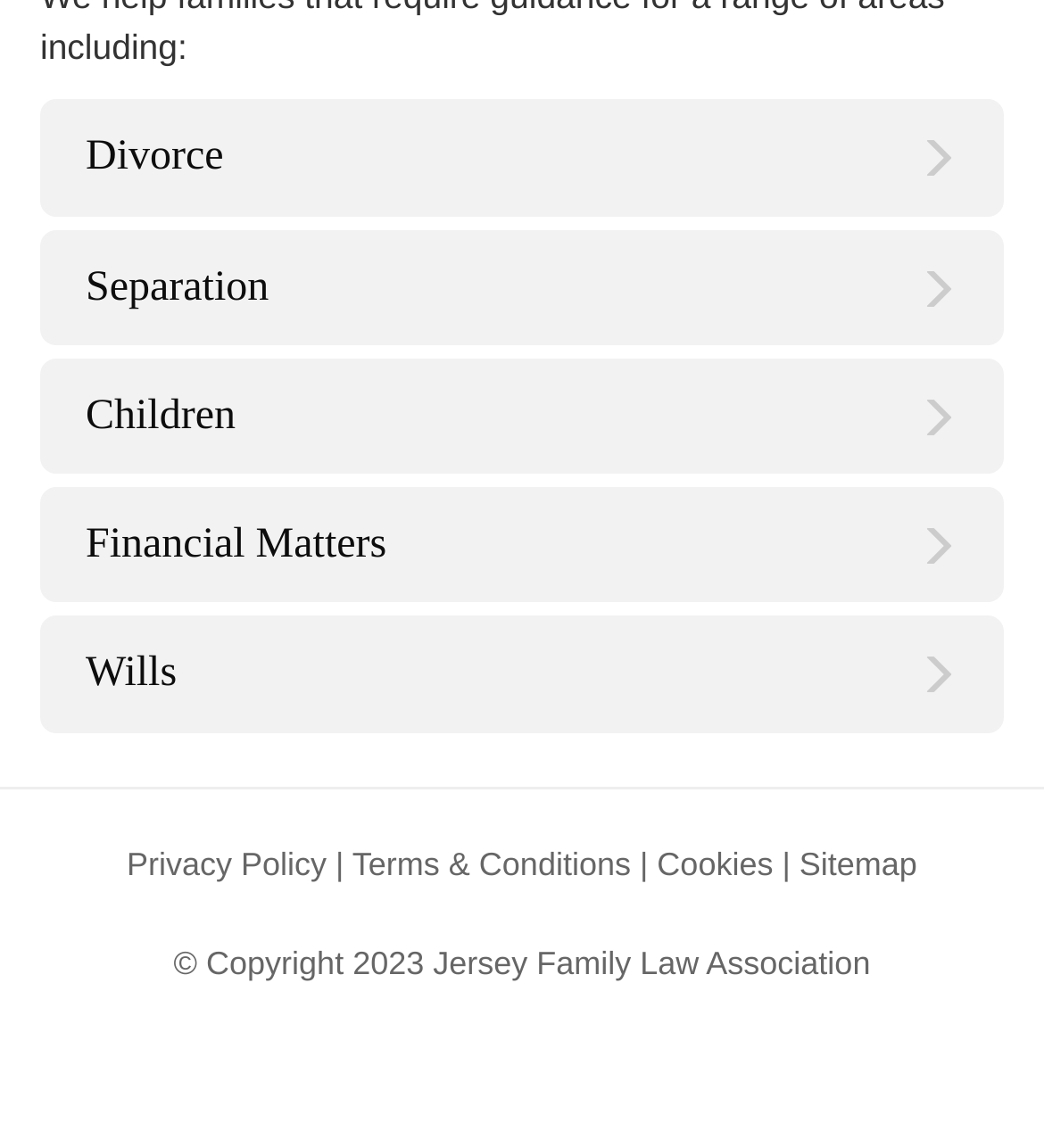Can you look at the image and give a comprehensive answer to the question:
What is the first topic listed on the webpage?

The first topic listed on the webpage is 'Divorce', which is a link located at the top of the page with a bounding box of [0.038, 0.087, 0.962, 0.188].